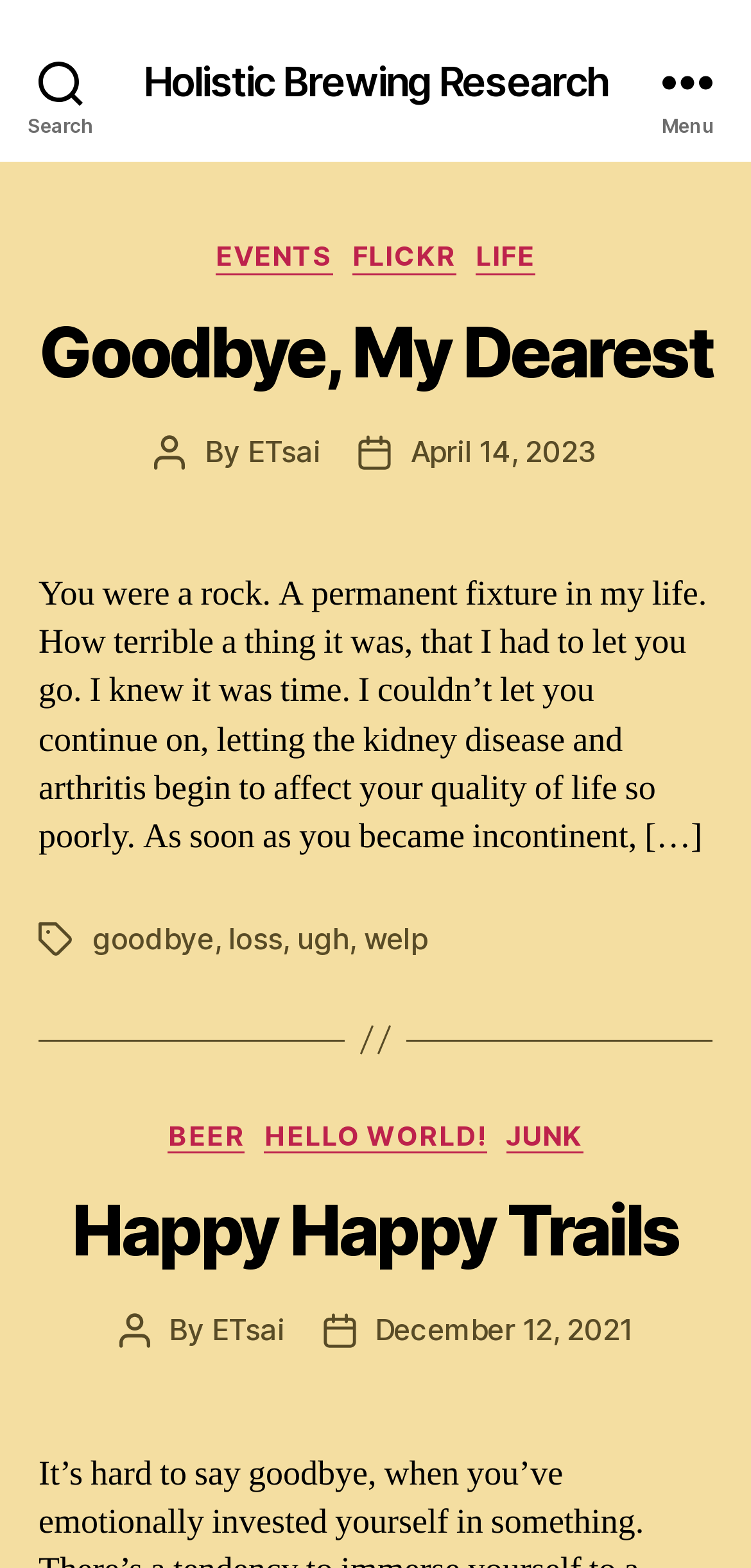What is the date of the second post?
Craft a detailed and extensive response to the question.

I found the answer by looking at the 'Post date' section of the second post, which is located below the heading 'Happy Happy Trails'. The link with the text 'December 12, 2021' indicates the post date.